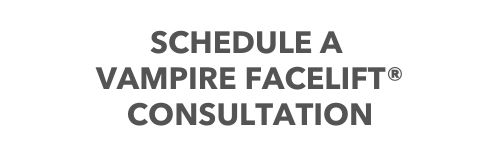Provide a thorough description of the image presented.

The image features bold, prominent text that reads "SCHEDULE A VAMPIRE FACELIFT® CONSULTATION." This call-to-action highlights an opportunity for potential clients to engage in a consultation regarding the Vampire Facelift procedure, a popular non-surgical treatment known for rejuvenating skin using the body’s own platelet-rich plasma (PRP). This summary emphasizes the increasing interest in innovative cosmetic procedures aimed at enhancing appearance and skin quality.